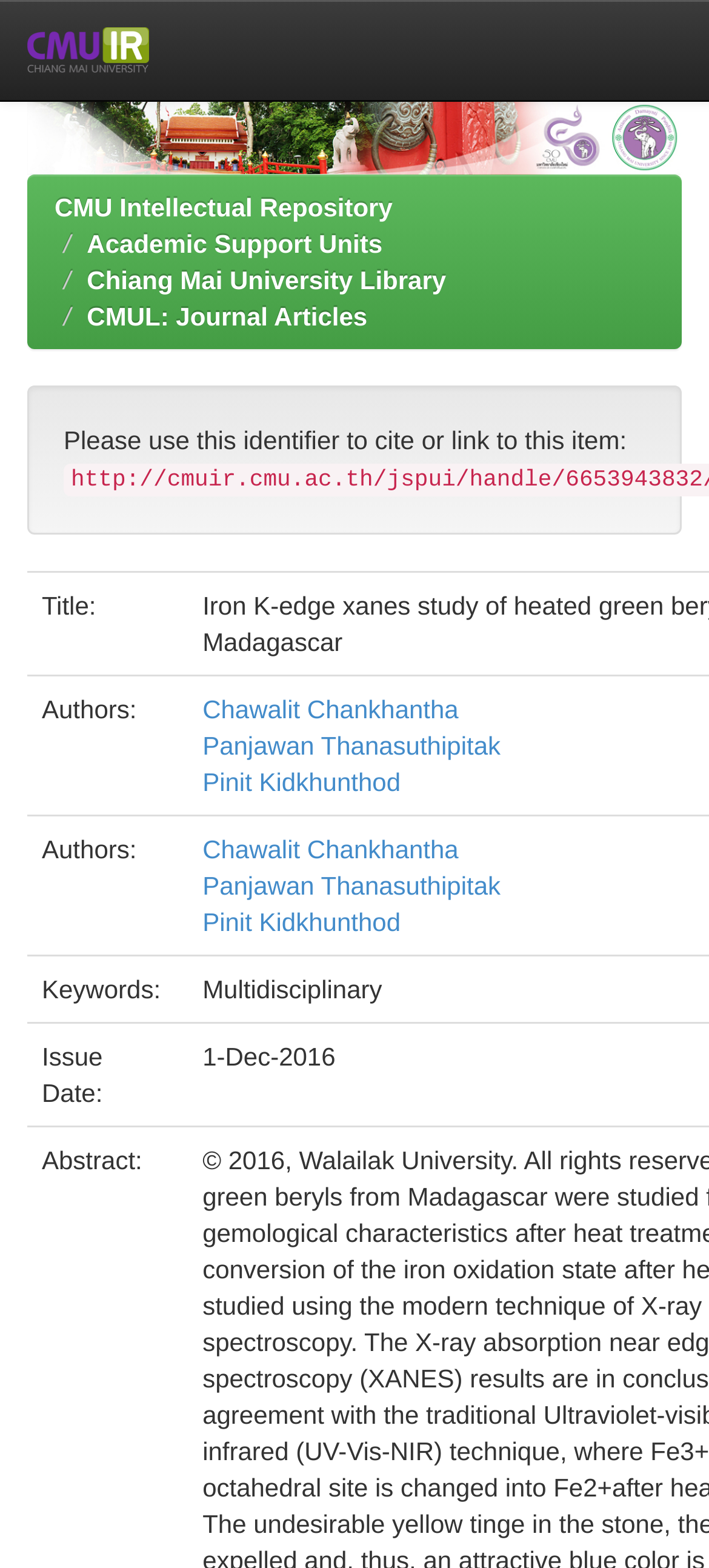Provide your answer in one word or a succinct phrase for the question: 
What is the position of the image with the text 'CMU Intellectual Repository'?

Top-left